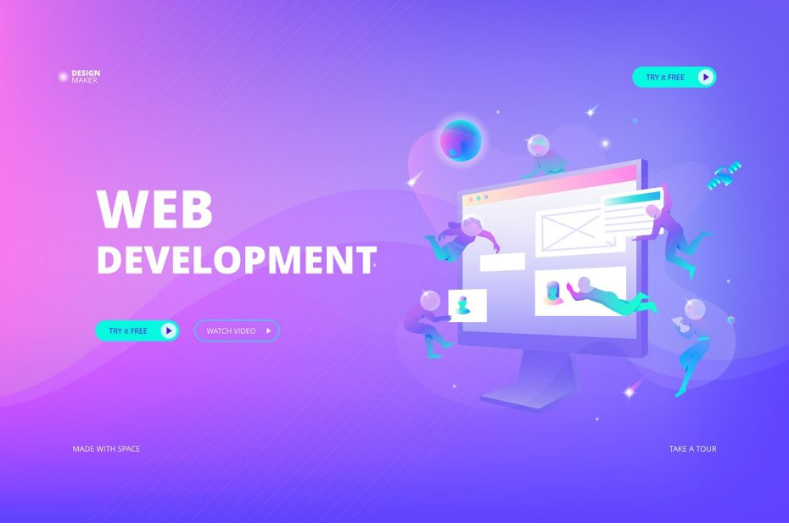Present an elaborate depiction of the scene captured in the image.

The image showcases a vibrant and dynamic illustration centered around the concept of "Web Development." Against a striking purple and pink gradient background, a stylized computer monitor is depicted, demonstrating various web elements such as text boxes and icon representations. Around the monitor, animated figures in colorful attire engage with the screen, symbolizing collaboration and creativity in the web development process. 

Prominent text reading "WEB DEVELOPMENT" captures attention, suggesting a focus on innovative digital solutions. Accompanying buttons labeled "TRY IT FREE" and "WATCH VIDEO" invite viewers to explore further, emphasizing an engaging user experience. The overall composition merges technology with creativity, highlighting the essential role of web development in today’s digital landscape.